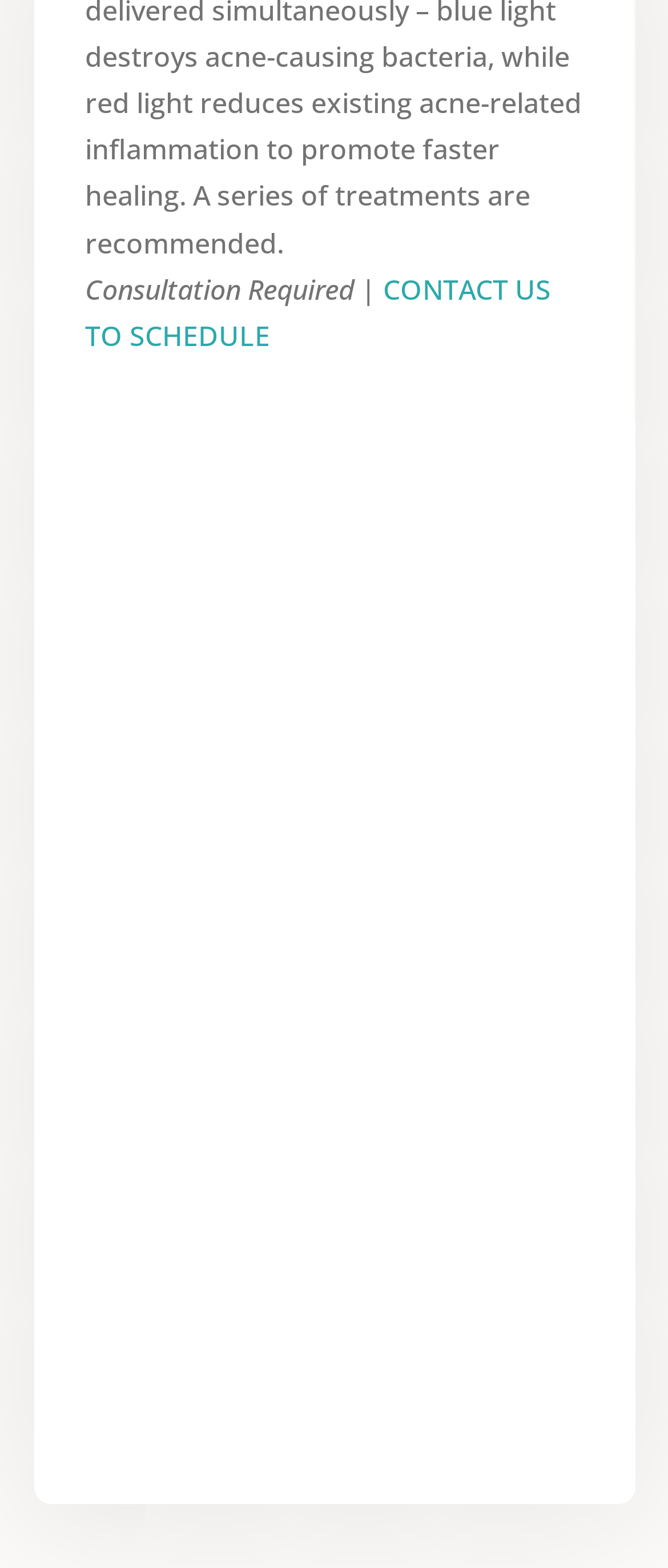Locate the bounding box of the UI element described in the following text: "Top".

None